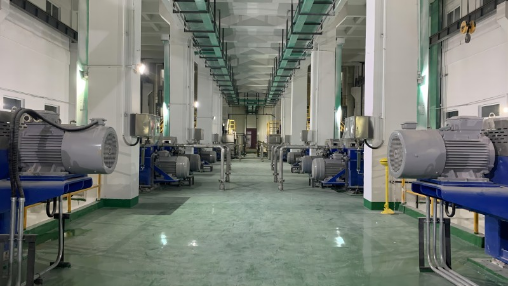Please provide a comprehensive answer to the question based on the screenshot: What is the purpose of the facility?

The caption states that the image showcases an industrial setting, specifically a processing facility designed for cement kiln fly ash co-processing, which implies that the facility is intended for the processing and treatment of fly ash in the cement industry.